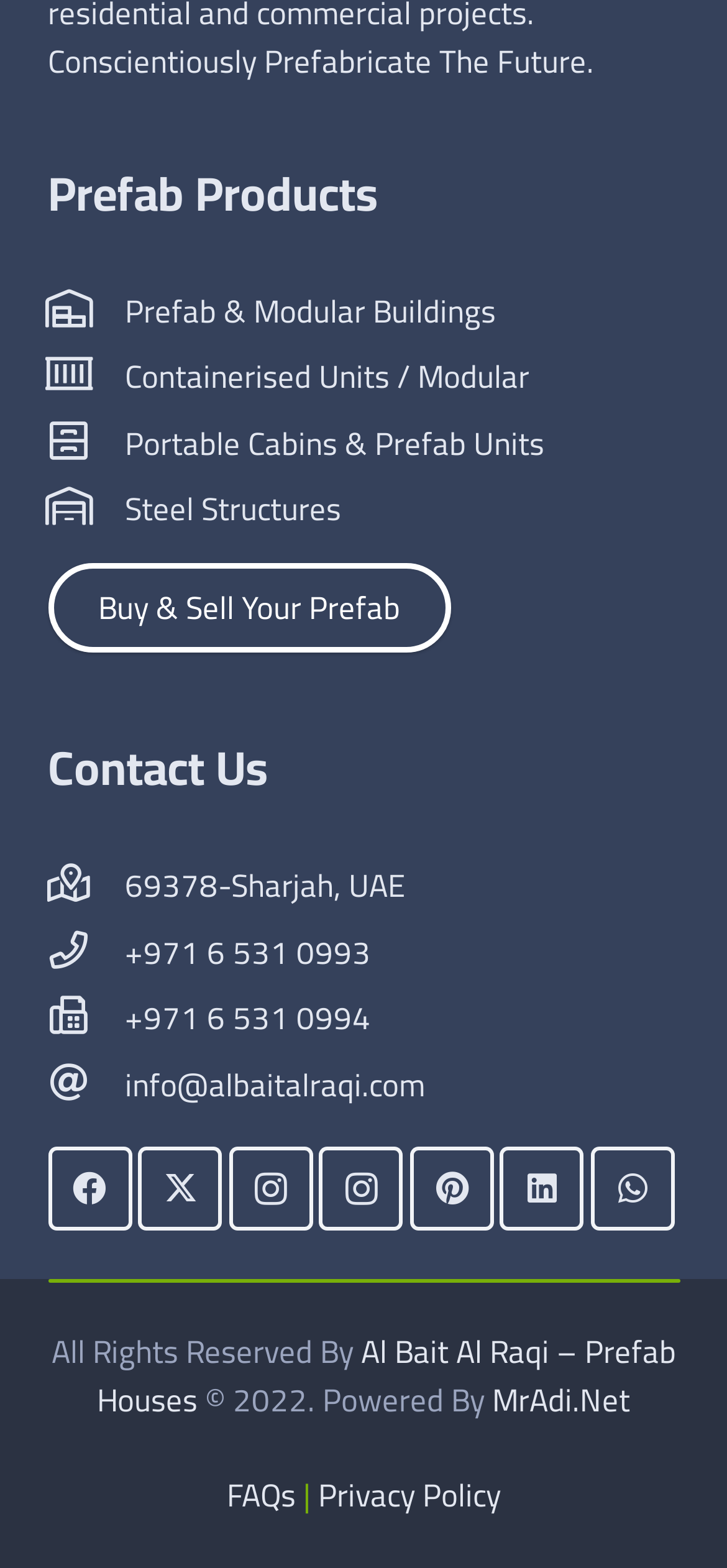How many social media platforms are linked?
Using the image provided, answer with just one word or phrase.

5